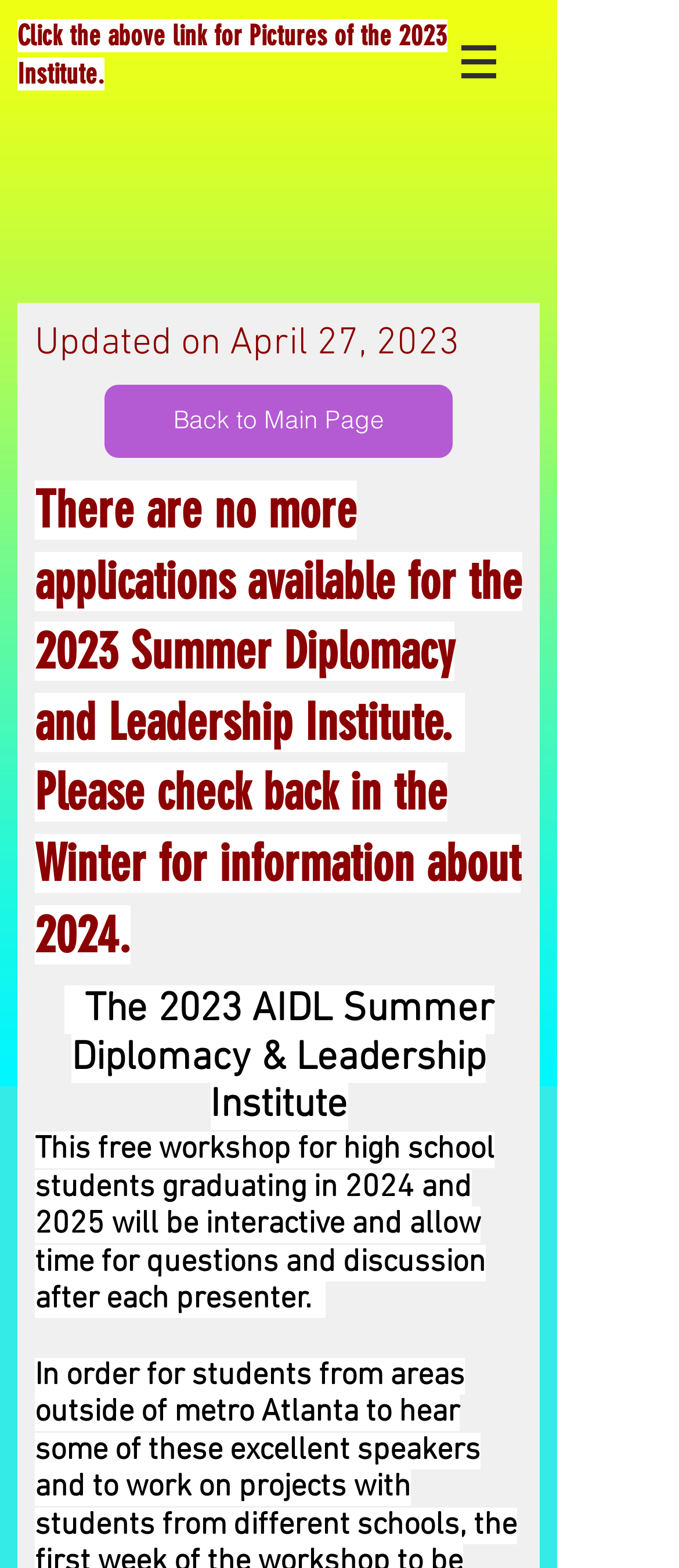What is the purpose of the workshop?
Based on the screenshot, provide your answer in one word or phrase.

Diplomacy and Leadership